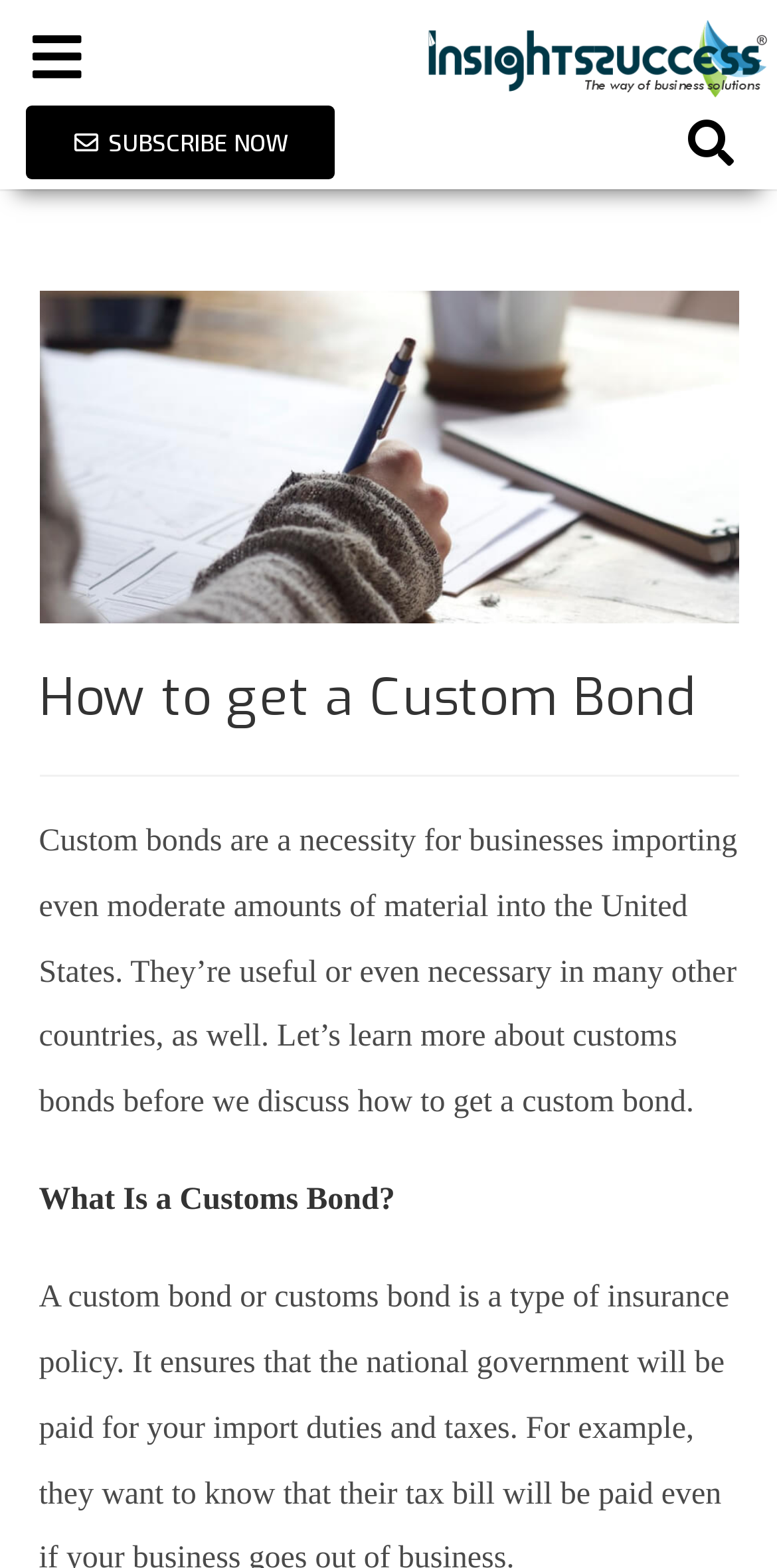What is the name of the website or blog?
Give a one-word or short phrase answer based on the image.

Insights Success